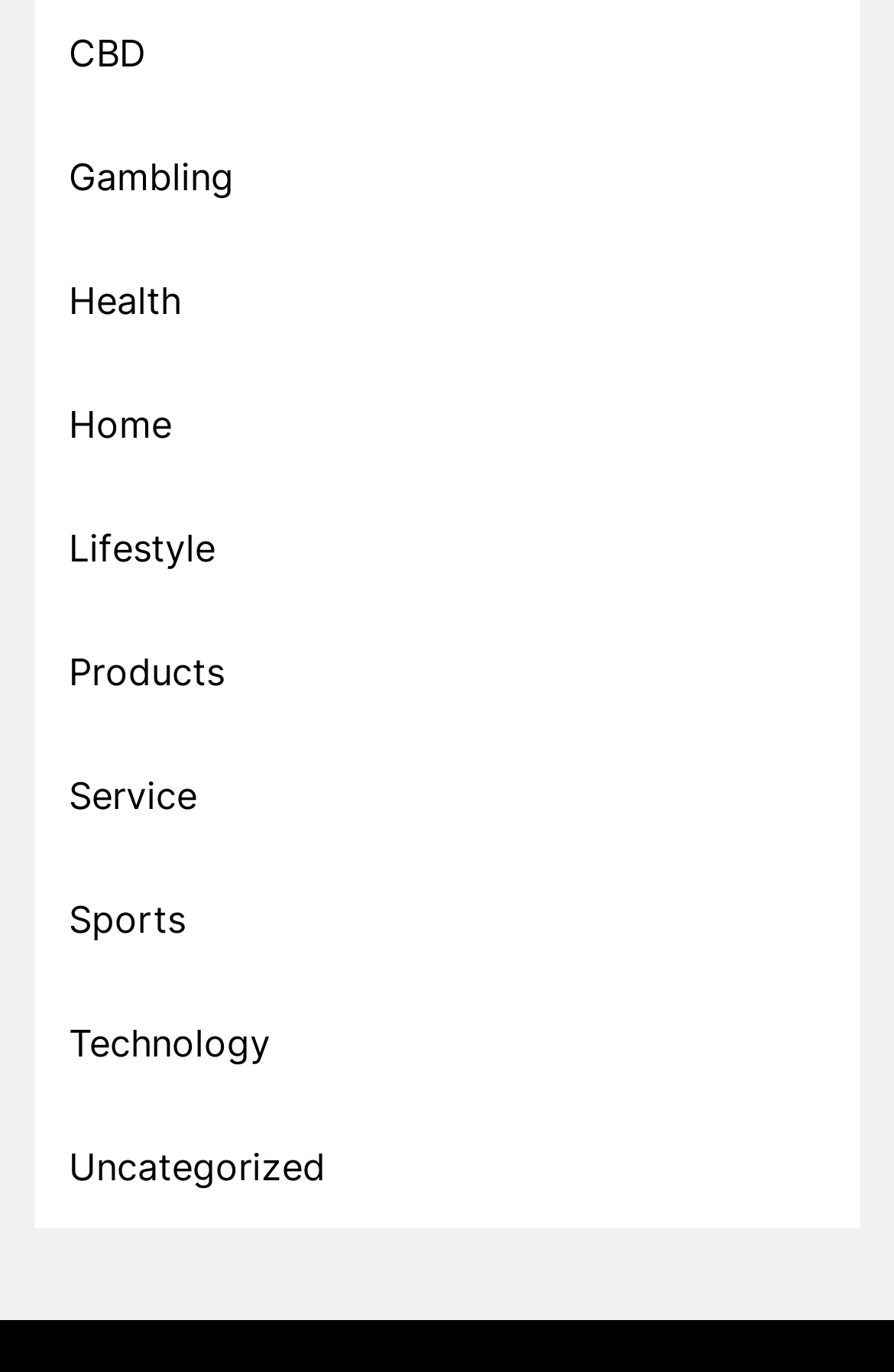Given the element description Health, predict the bounding box coordinates for the UI element in the webpage screenshot. The format should be (top-left x, top-left y, bottom-right x, bottom-right y), and the values should be between 0 and 1.

[0.077, 0.199, 0.203, 0.239]